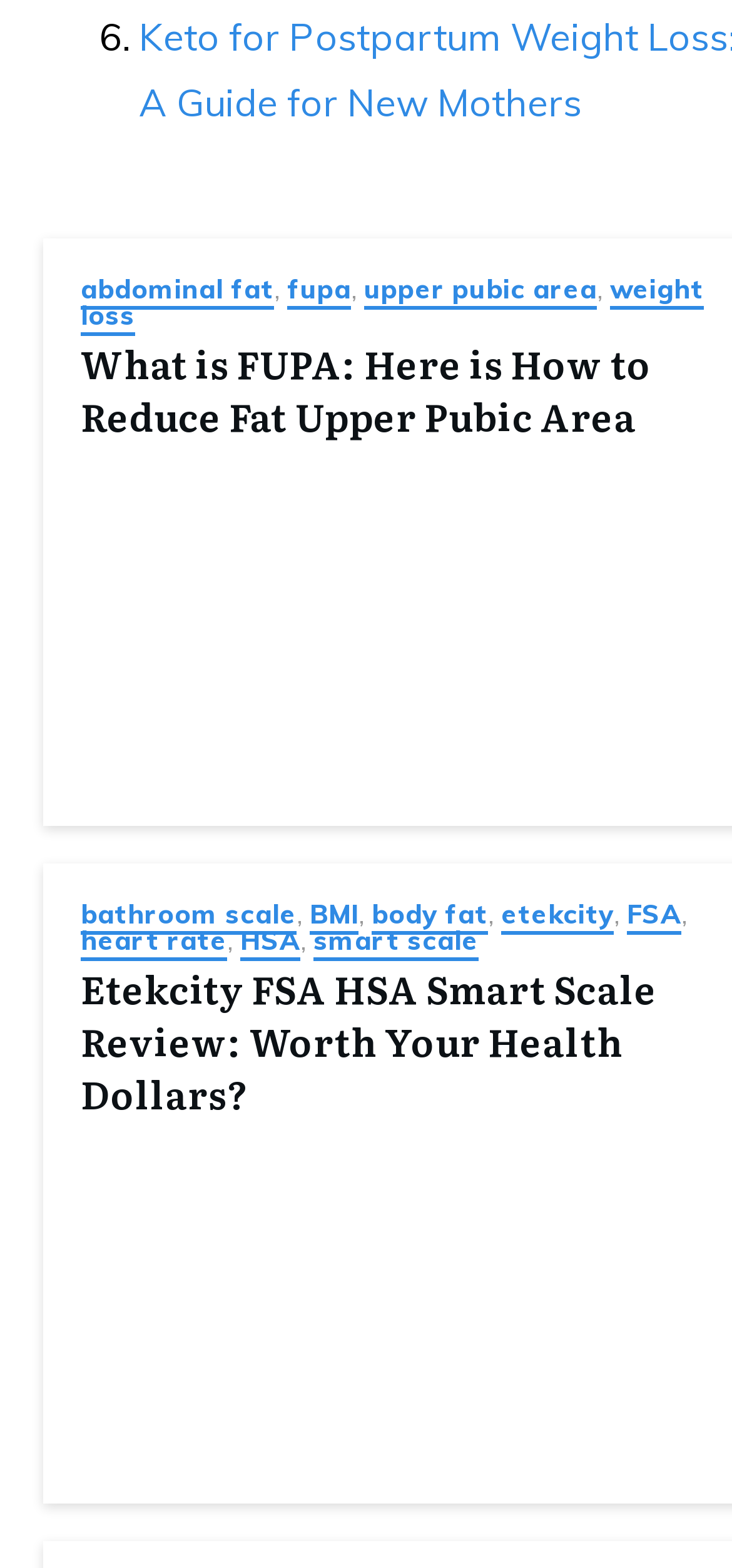Identify the bounding box coordinates for the UI element described as: "CALL". The coordinates should be provided as four floats between 0 and 1: [left, top, right, bottom].

None